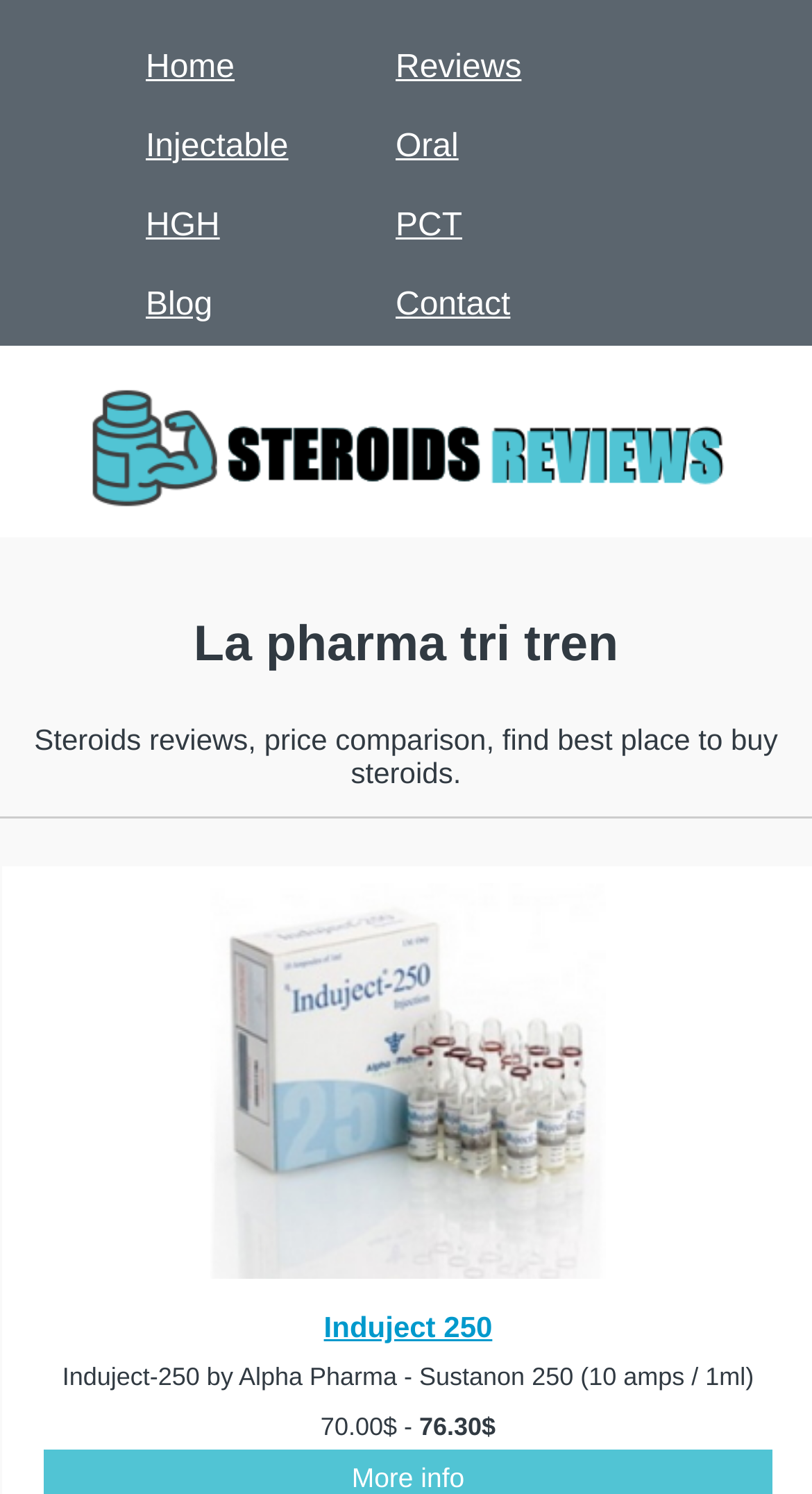Determine the bounding box coordinates for the clickable element to execute this instruction: "Contact us". Provide the coordinates as four float numbers between 0 and 1, i.e., [left, top, right, bottom].

[0.462, 0.178, 0.654, 0.23]